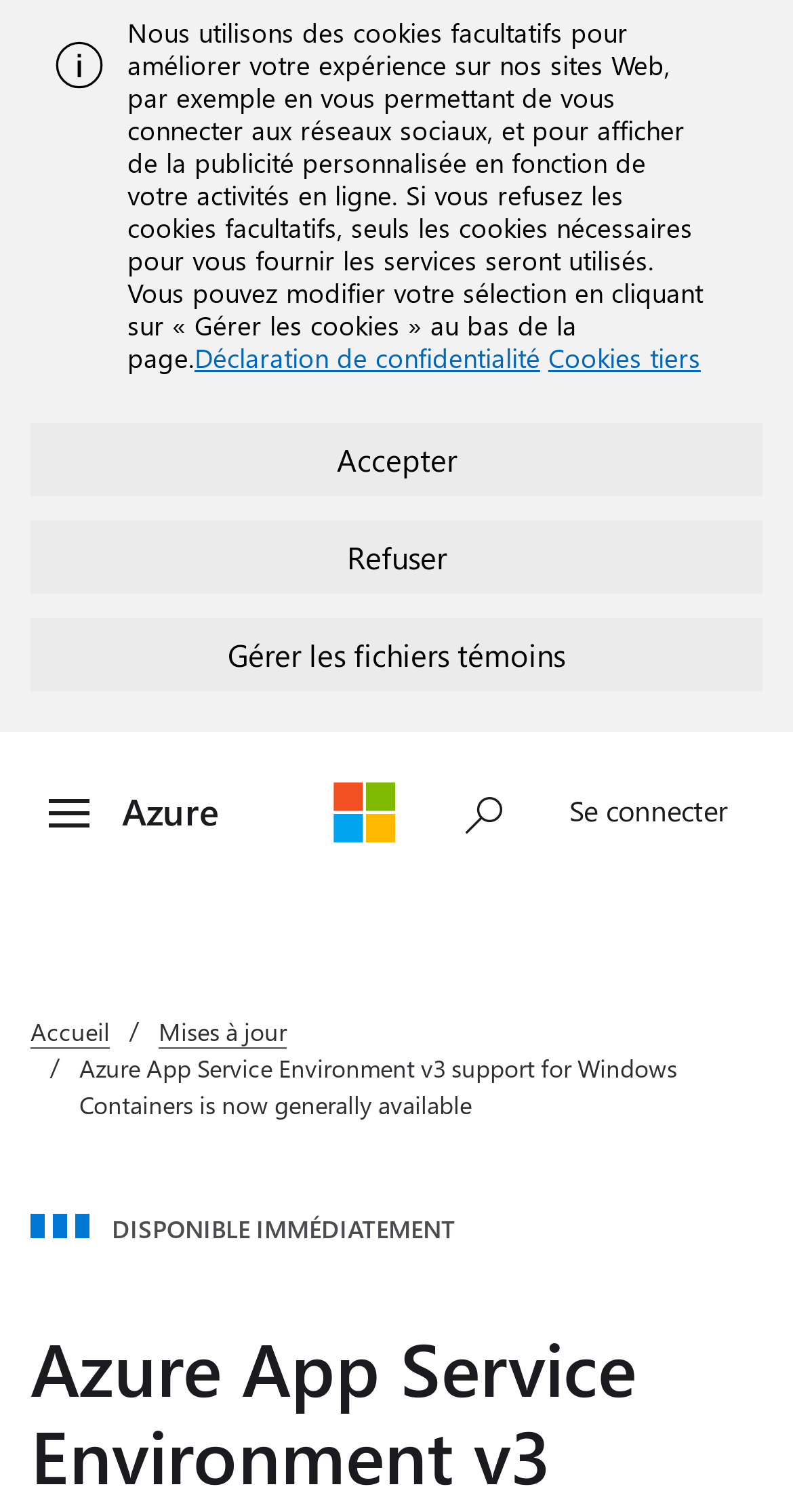What is the purpose of the button 'Gérer les fichiers témoins'?
Please provide an in-depth and detailed response to the question.

The button 'Gérer les fichiers témoins' is likely used to manage cookies, as it is located near the text about cookies and is a button that allows users to make a choice about their cookie preferences.